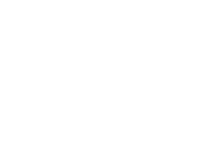Detail every significant feature and component of the image.

The image features a dynamic emblem associated with the Bee Network, likely symbolizing engagement and community within the Web3 ecosystem. This is set against a backdrop that resonates with the themes of sports and gaming, reflecting the excitement surrounding the ongoing Football Carnival event. 

The accompanying text announces that the Football Carnival has commenced, inviting participants to engage in various activities and challenges for a chance to win substantial rewards up to $20,000. Participants are encouraged to select their favorite football teams and take part in an array of missions, betting contests, and lucky draws to accumulate points and enhance their chances of winning. This emphasizes a spirit of competition and camaraderie among the community members, showcasing the interactive nature of the event.